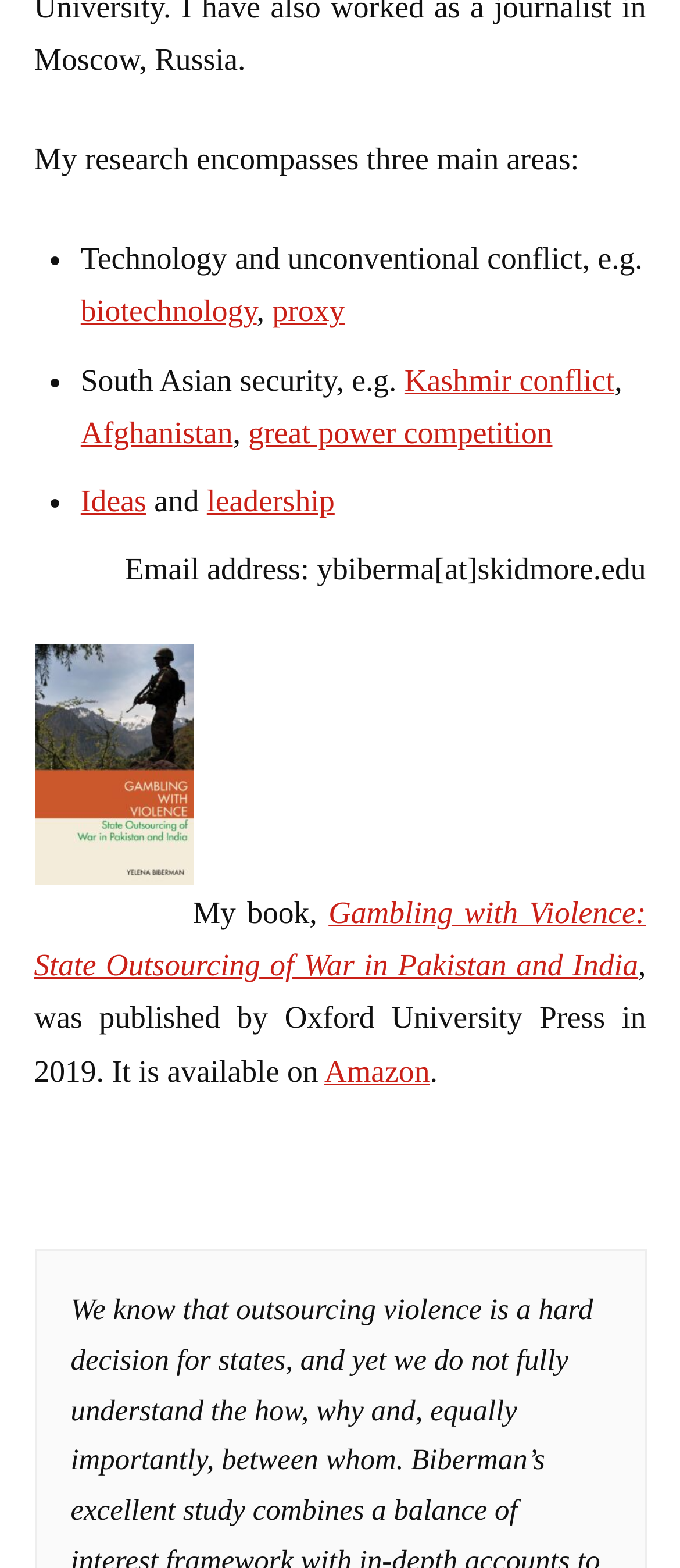Determine the bounding box coordinates for the clickable element required to fulfill the instruction: "Explore the link about leadership". Provide the coordinates as four float numbers between 0 and 1, i.e., [left, top, right, bottom].

[0.304, 0.308, 0.492, 0.331]